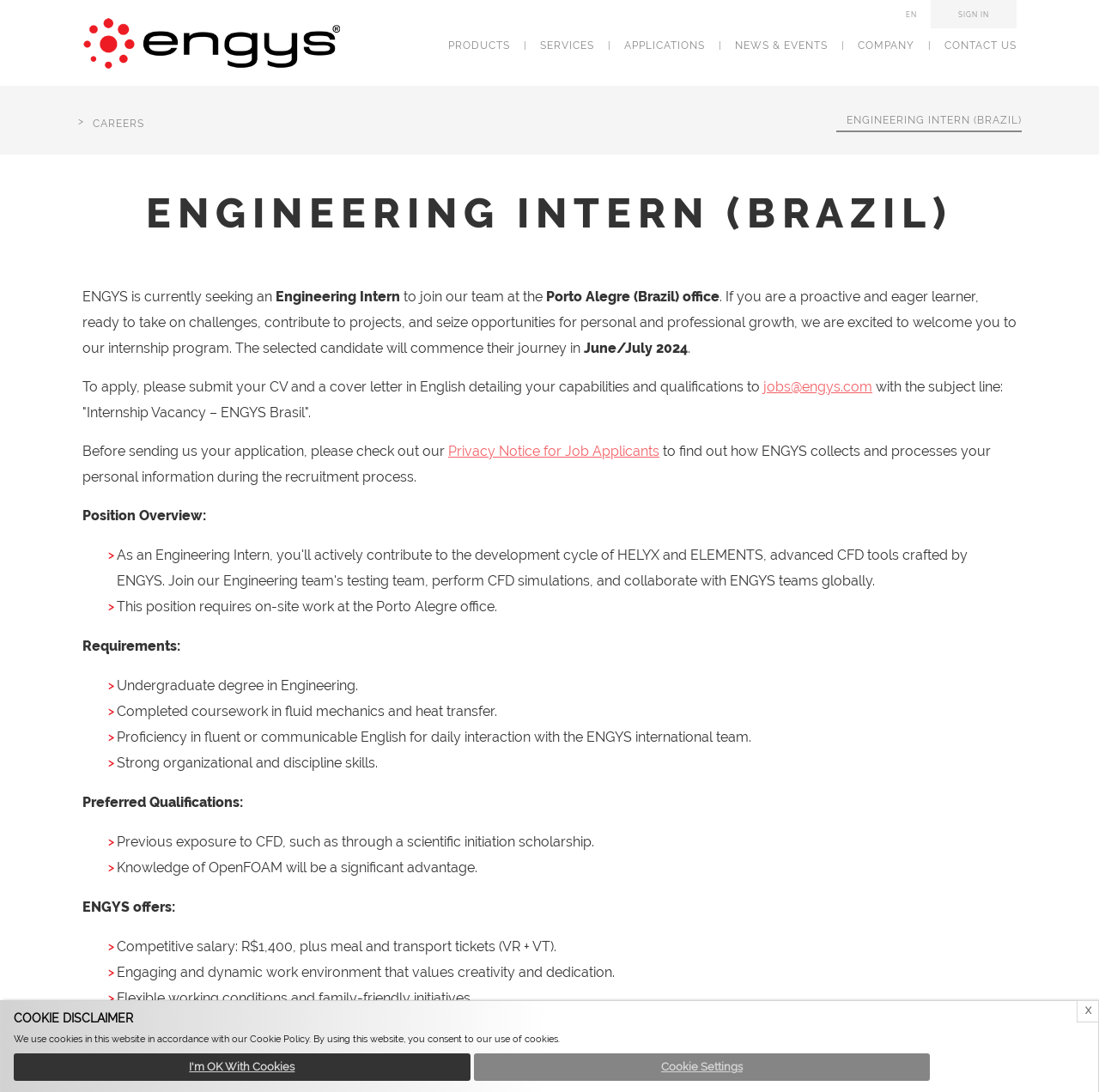Identify the bounding box coordinates of the area you need to click to perform the following instruction: "Learn more about ENGYS products".

[0.398, 0.032, 0.473, 0.051]